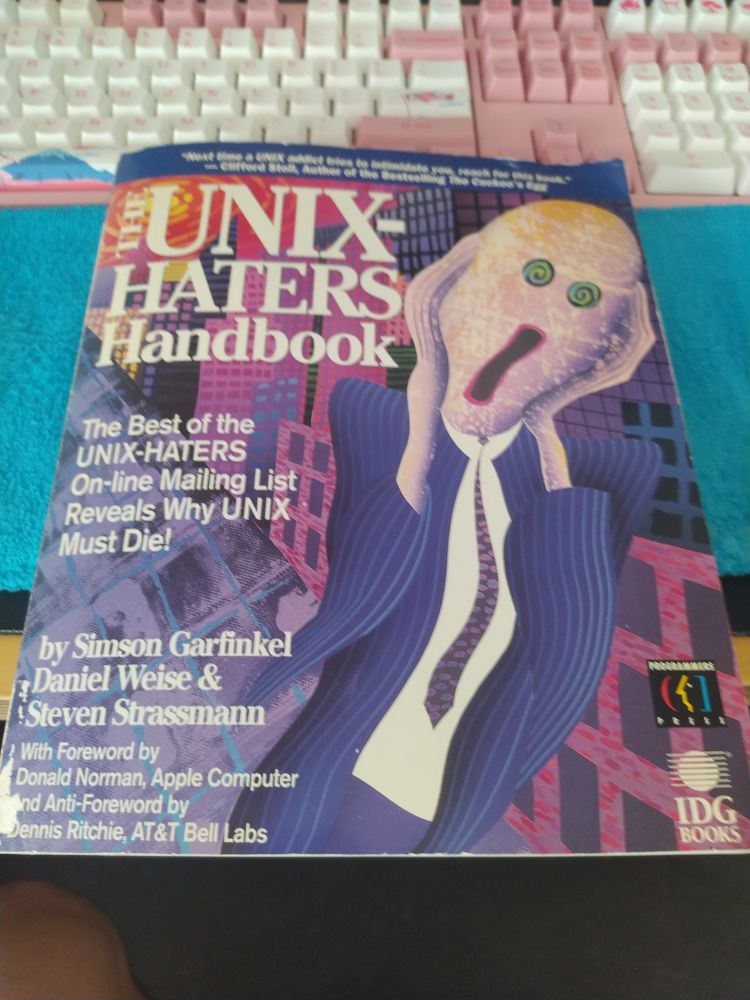Describe in detail everything you see in the image.

The image features the cover of "The UNIX-HATERS Handbook," a book that humorously critiques the UNIX operating system. The cover art showcases an exaggerated, cartoonish character with wide eyes and a shocked expression, symbolizing the frustrations some users experience with UNIX. The title is prominently displayed in bold red and blue lettering, emphasizing the book's focus on UNIX and the grievances of its detractors. Below the title, it mentions that this work compiles insights from the online UNIX-HATERS mailing list, aiming to articulate the reasons why UNIX should be reconsidered. Authored by Simson Garfinkel, Daniel Weise, and Steven Strassmann, the book also includes forewords by notable figures in tech, indicating its significance in discussions surrounding software usability. The vibrant design is accompanied by a colorful background, enhancing its appeal in the genre of tech satire.